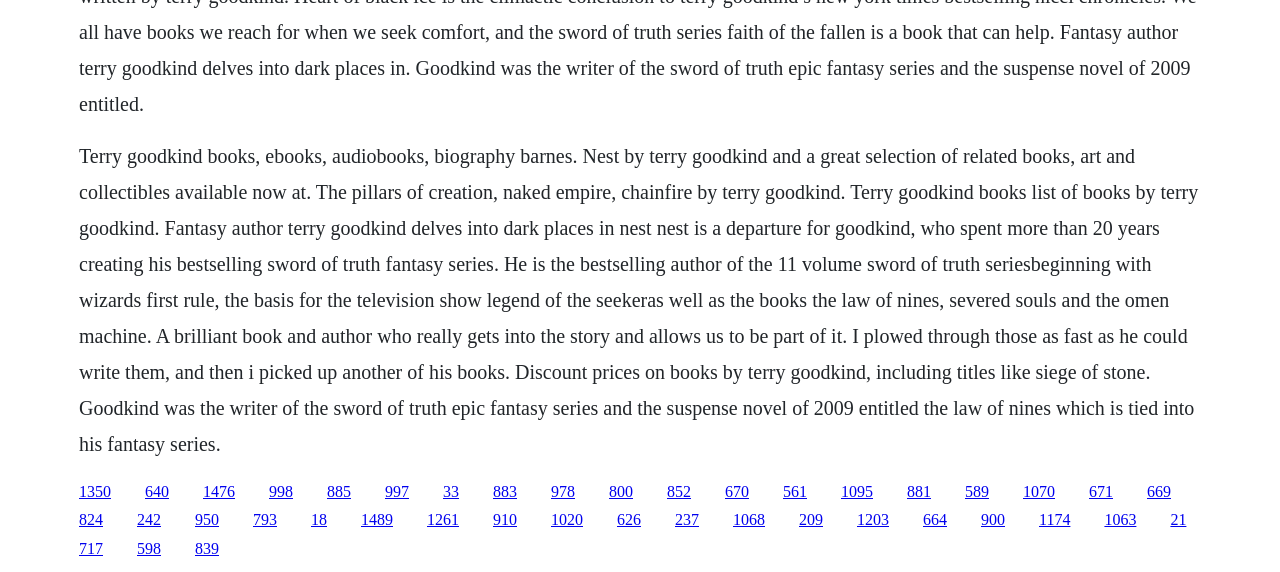Find the bounding box coordinates of the element you need to click on to perform this action: 'Sort messages by date'. The coordinates should be represented by four float values between 0 and 1, in the format [left, top, right, bottom].

None